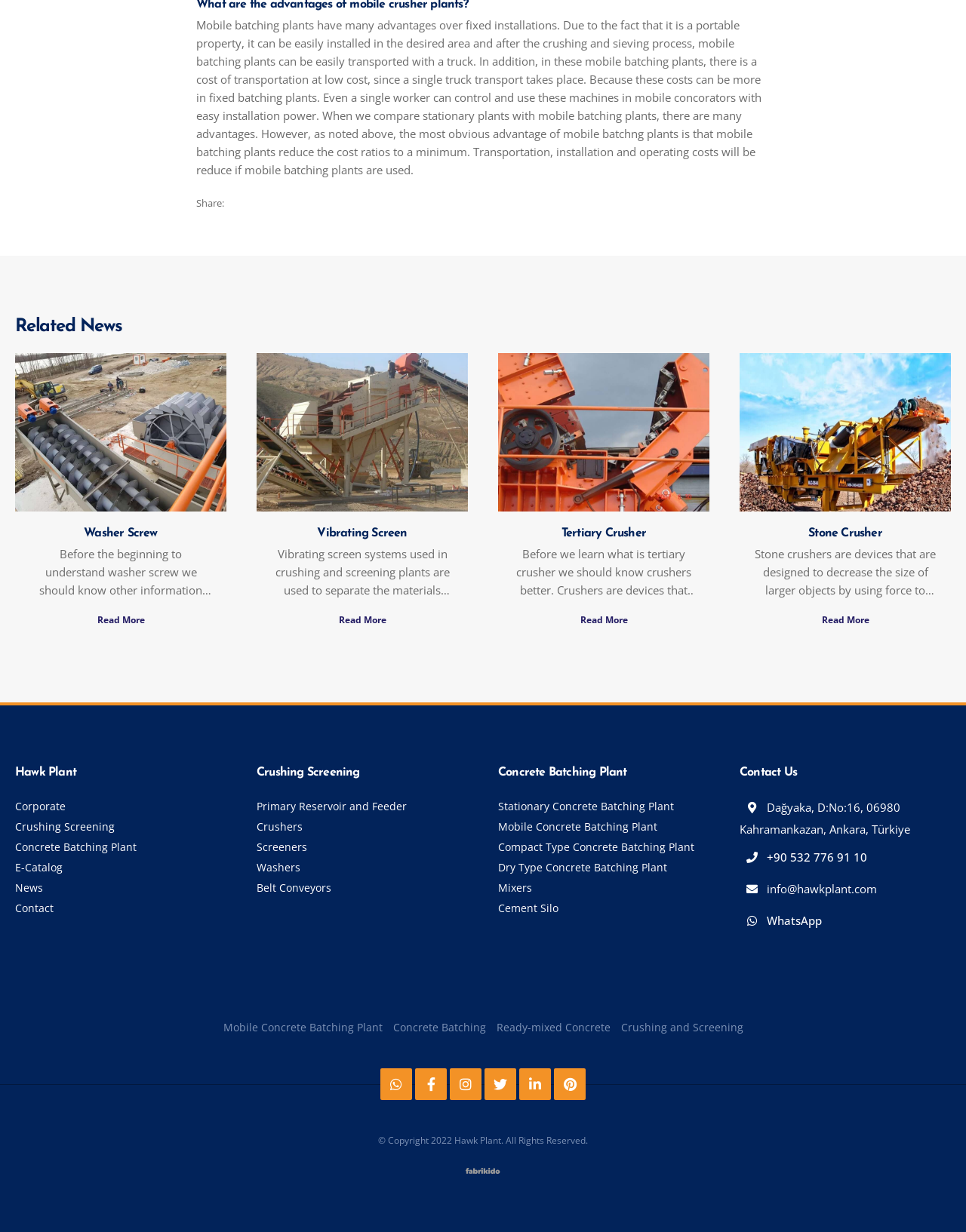Given the element description Ready-mixed Concrete, specify the bounding box coordinates of the corresponding UI element in the format (top-left x, top-left y, bottom-right x, bottom-right y). All values must be between 0 and 1.

[0.51, 0.825, 0.636, 0.843]